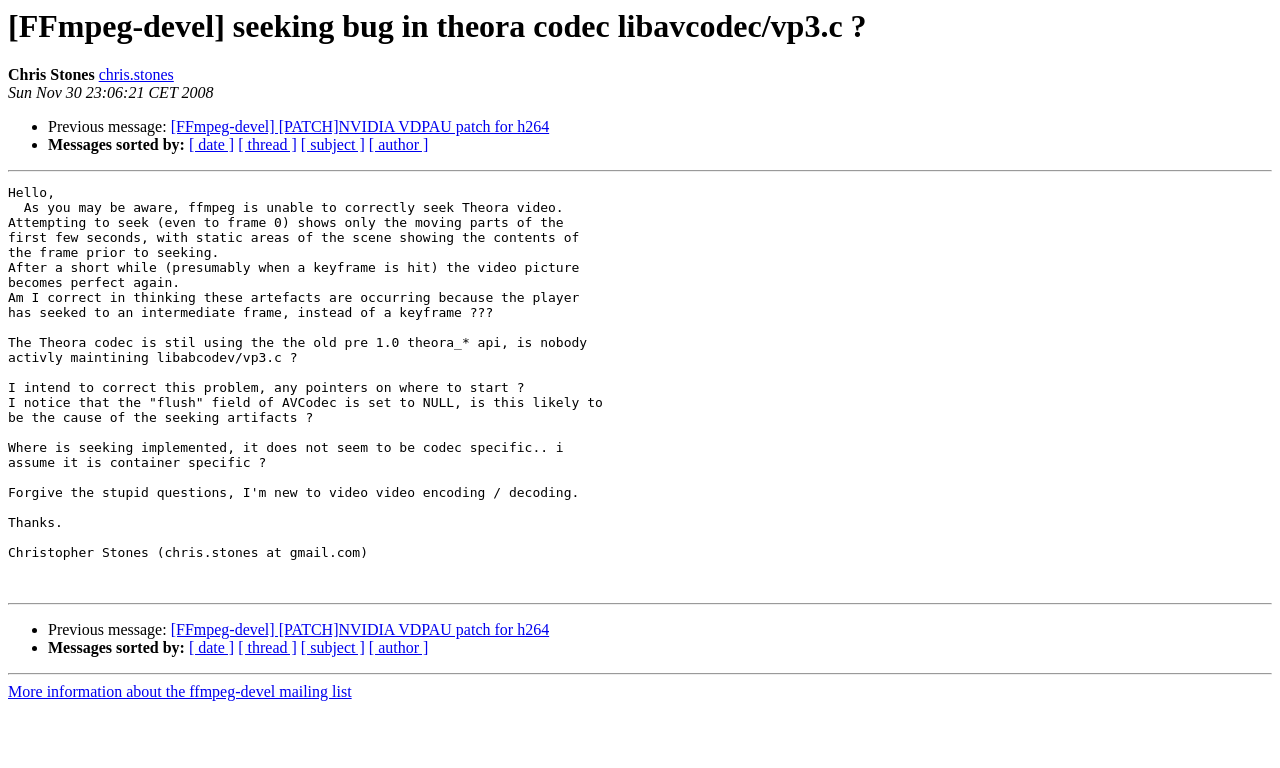Kindly determine the bounding box coordinates for the area that needs to be clicked to execute this instruction: "Go to the Fashion category".

None